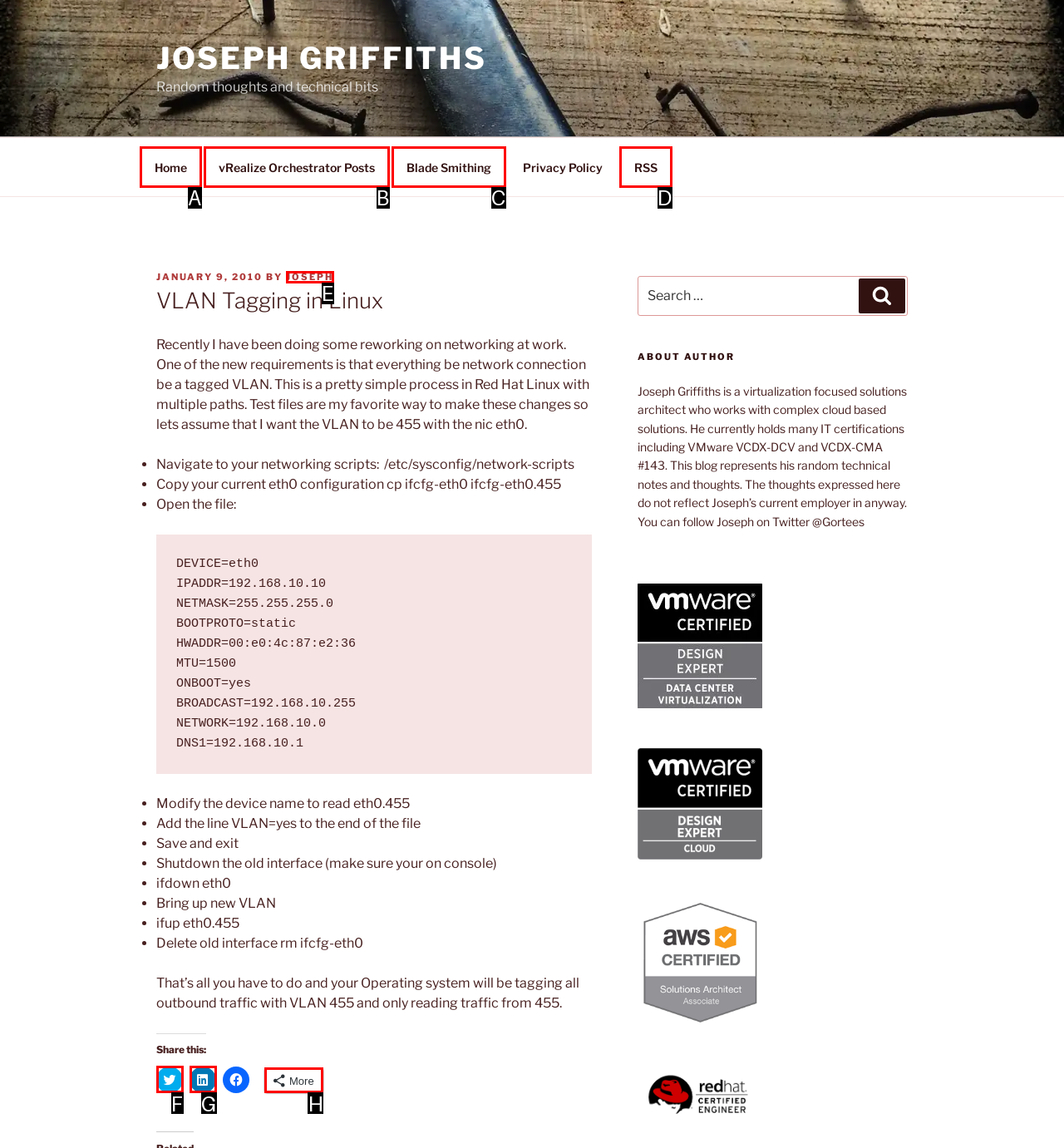Determine which HTML element best fits the description: joseph
Answer directly with the letter of the matching option from the available choices.

E